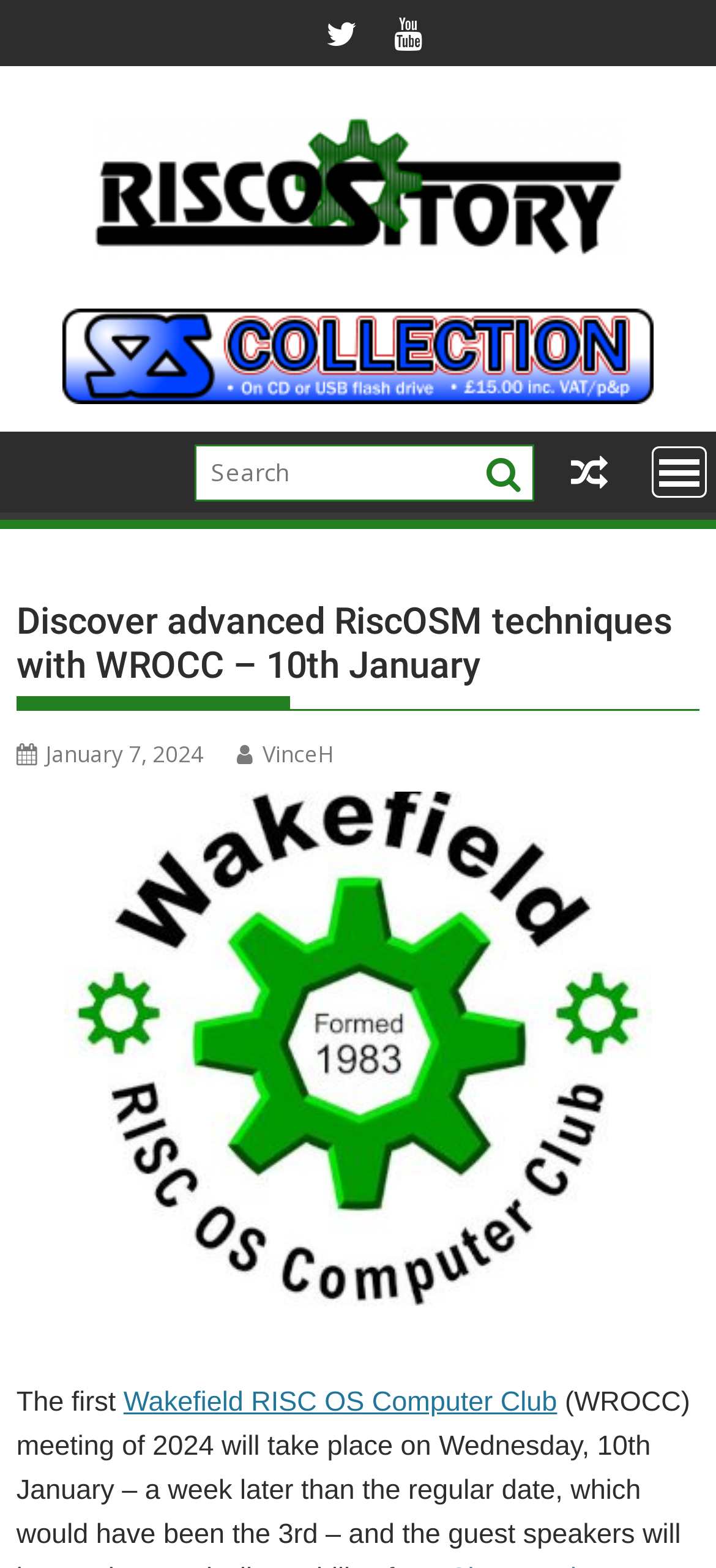Please provide a comprehensive answer to the question below using the information from the image: Who wrote the article?

I found the answer by looking at the link ' VinceH' which is likely to be the author of the article.